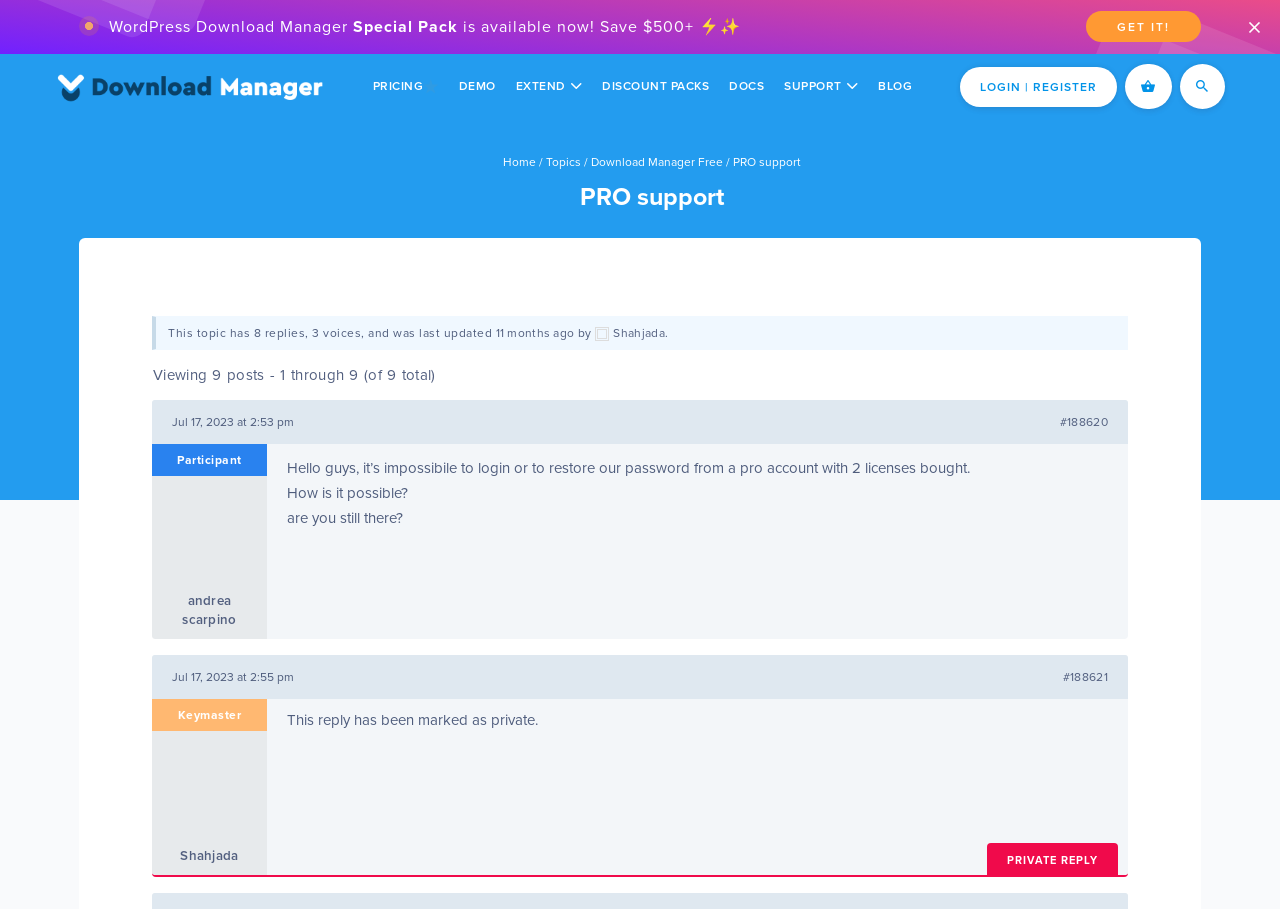Can you pinpoint the bounding box coordinates for the clickable element required for this instruction: "Click on the 'SUPPORT' button"? The coordinates should be four float numbers between 0 and 1, i.e., [left, top, right, bottom].

[0.605, 0.059, 0.678, 0.131]